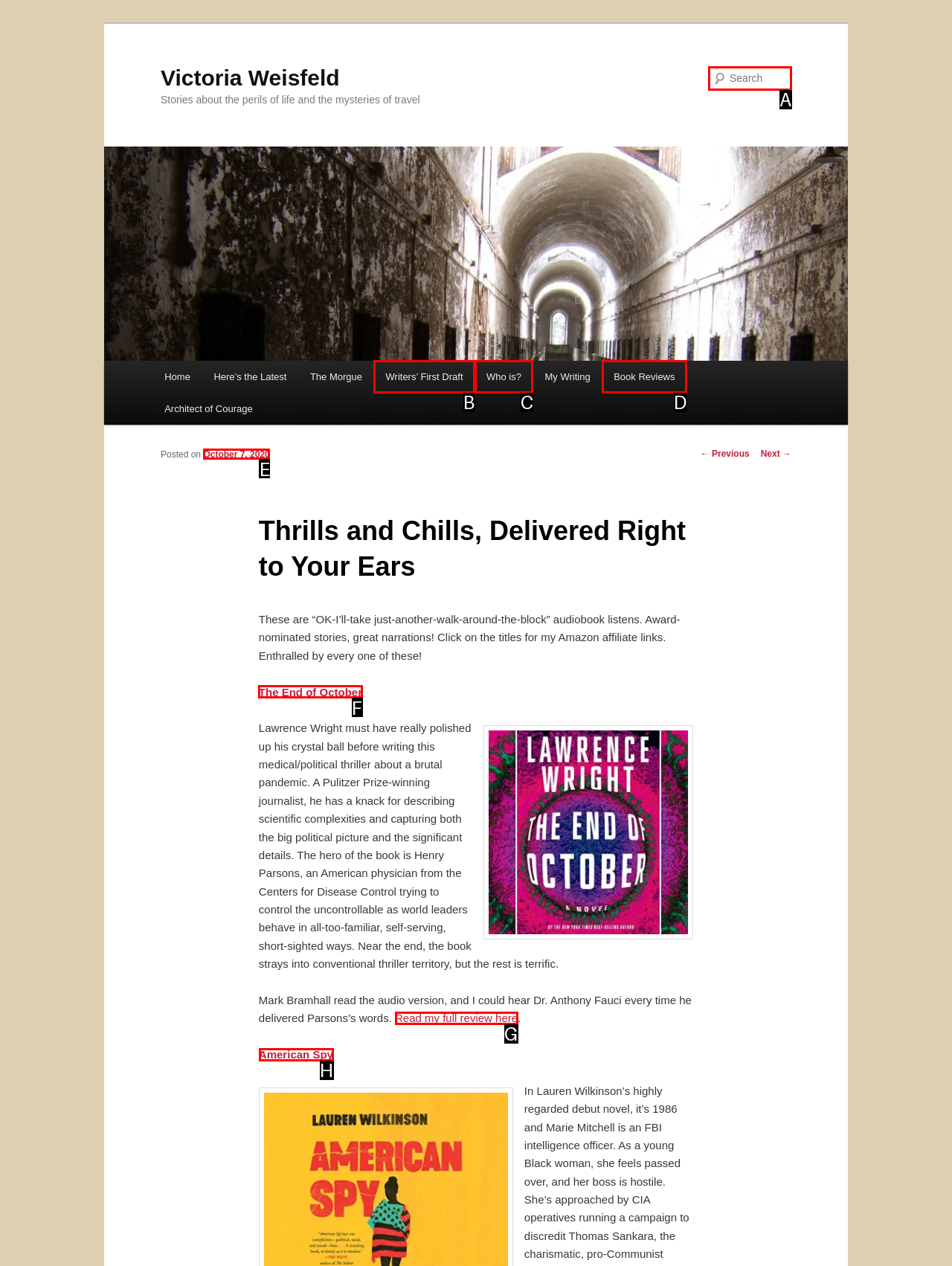Identify the correct UI element to click to achieve the task: Listen to American Spy audiobook.
Answer with the letter of the appropriate option from the choices given.

H